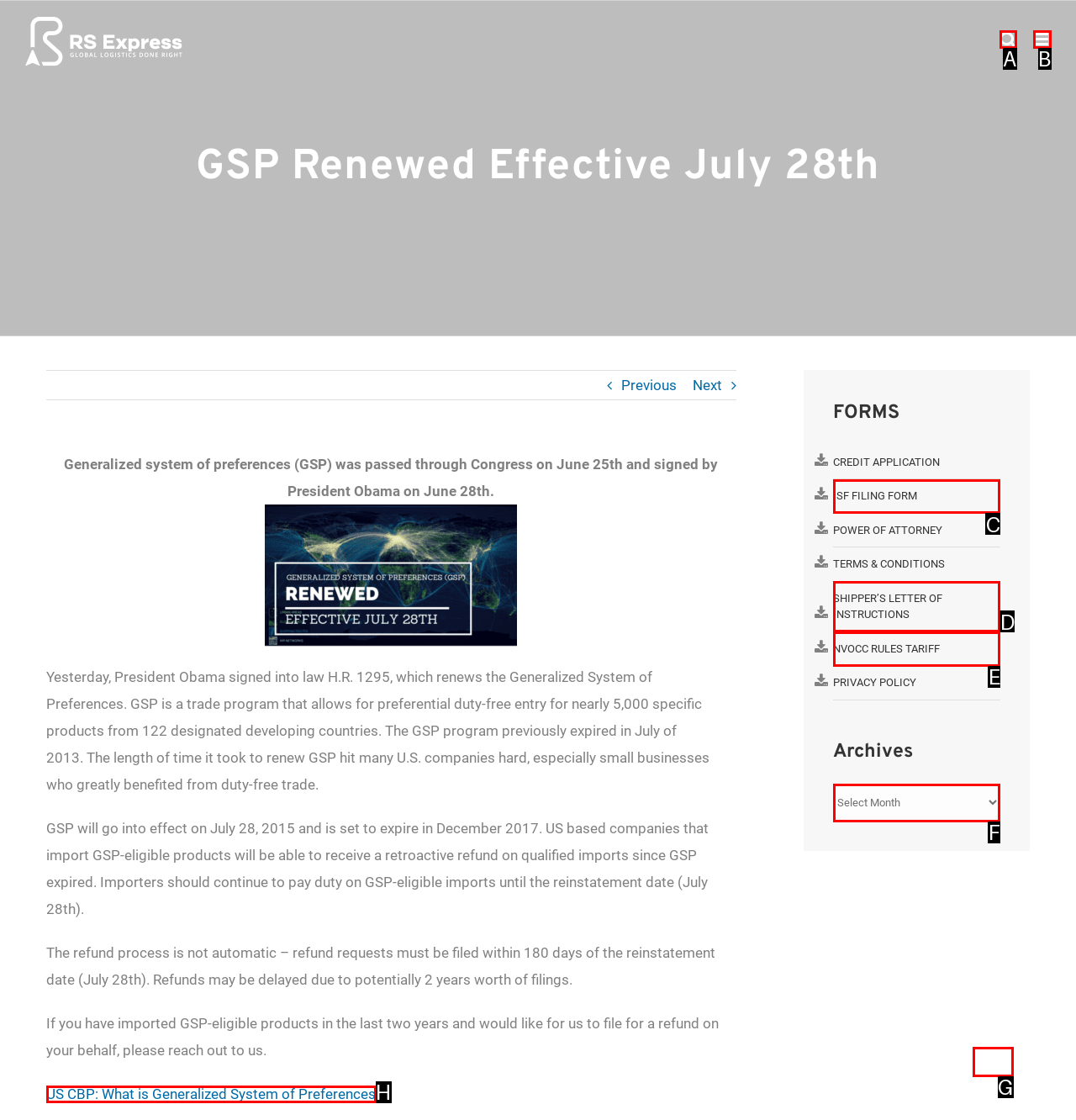Tell me which option best matches the description: Shipper’s Letter of Instructions
Answer with the option's letter from the given choices directly.

D